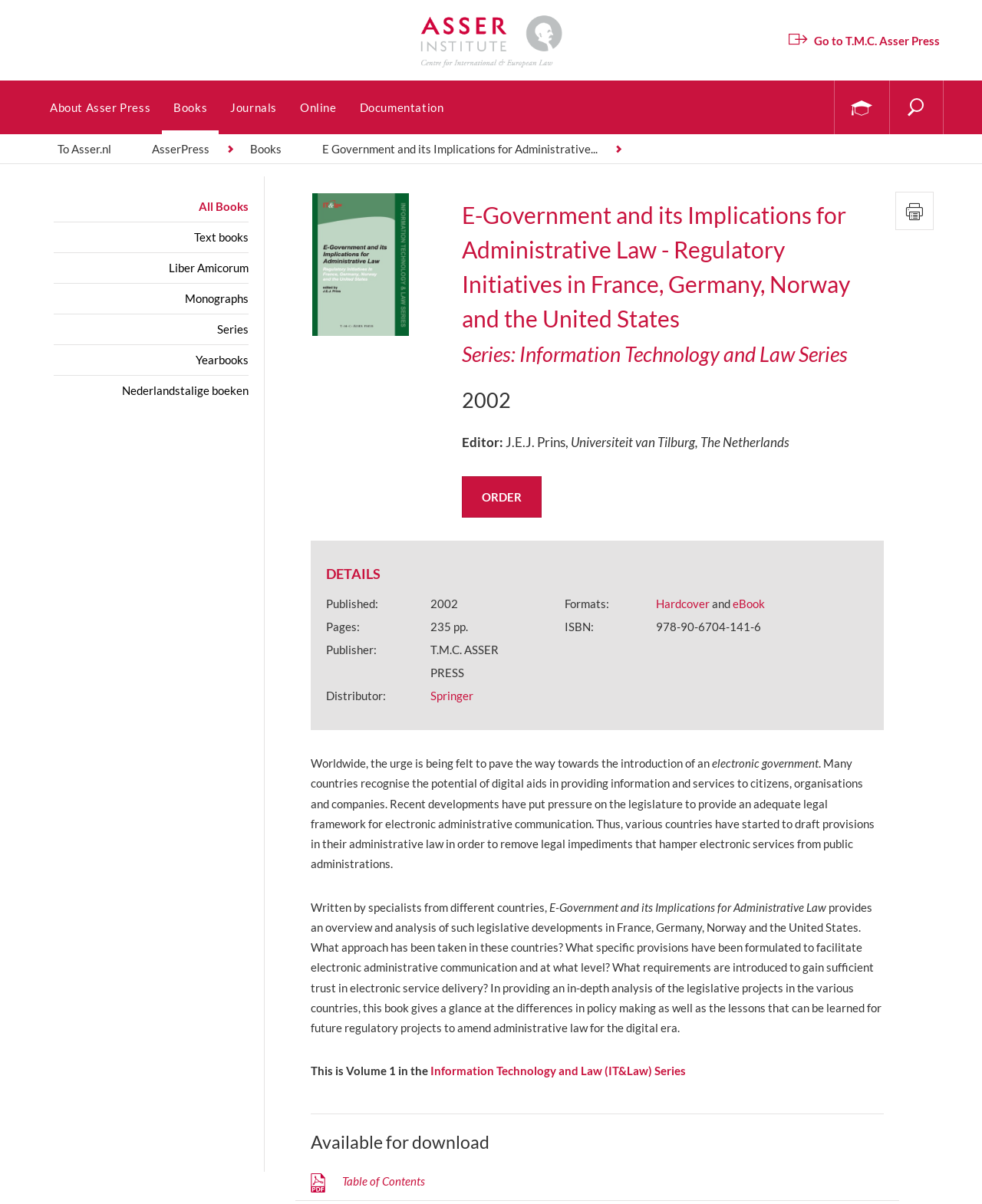Analyze the image and provide a detailed answer to the question: How many links are there in the top navigation bar?

The top navigation bar contains links to 'About Asser Press', 'Books', 'Journals', 'Online', 'Documentation', and two other links. Counting these links, there are a total of 7 links in the top navigation bar.